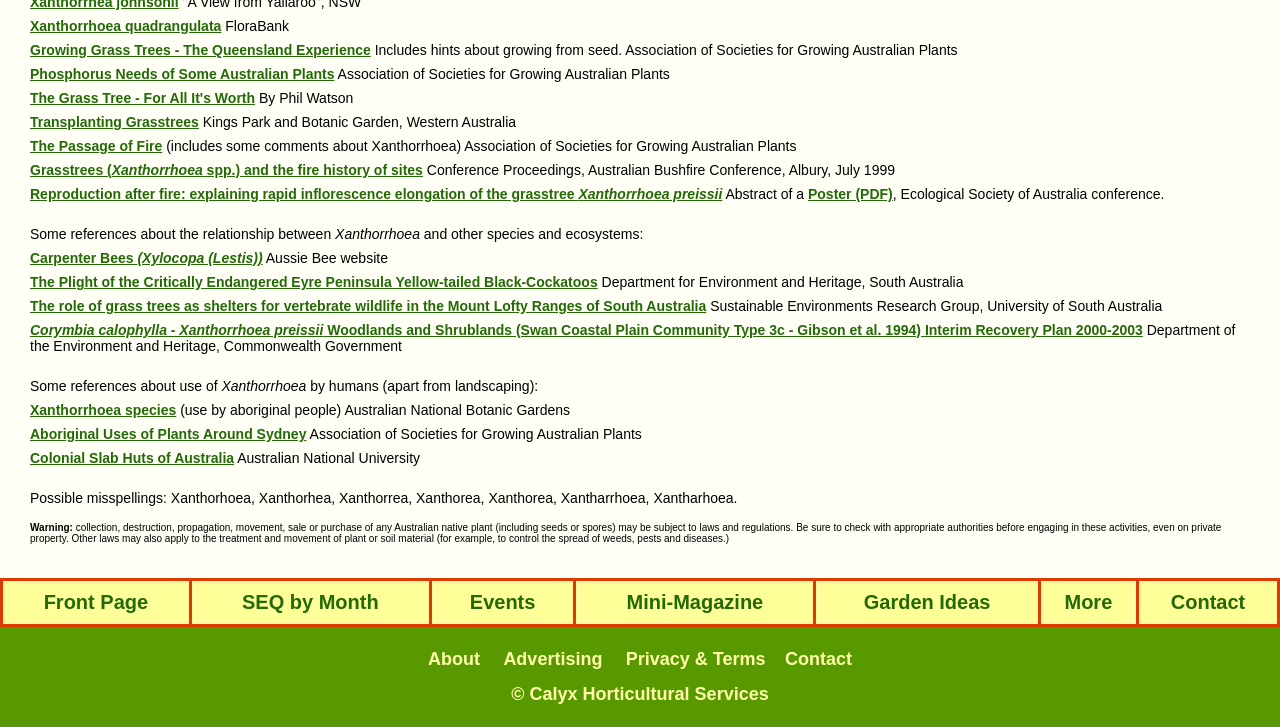Provide the bounding box coordinates of the UI element this sentence describes: "Colonial Slab Huts of Australia".

[0.023, 0.619, 0.183, 0.641]